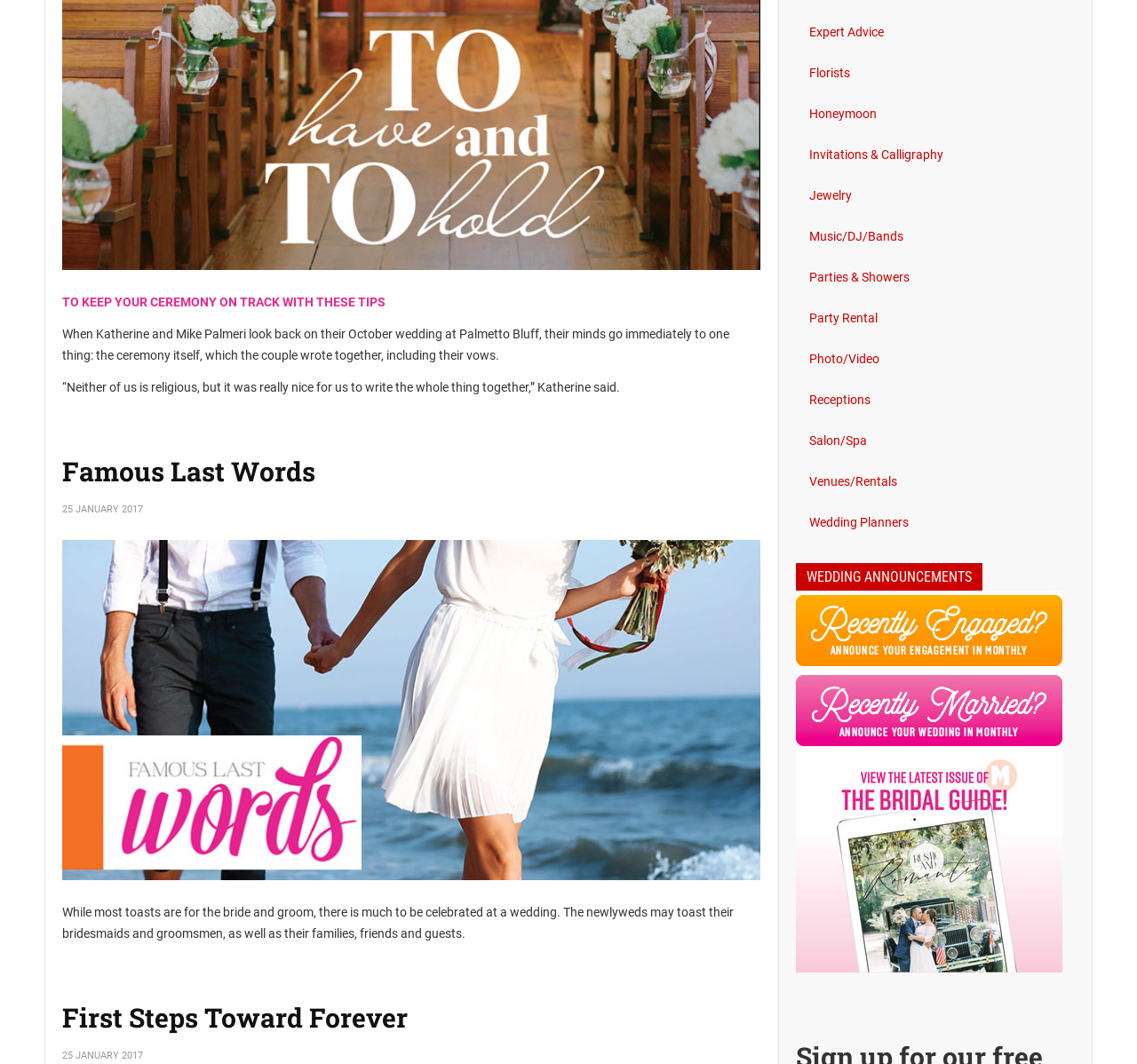For the element described, predict the bounding box coordinates as (top-left x, top-left y, bottom-right x, bottom-right y). All values should be between 0 and 1. Element description: Party Rental

[0.7, 0.28, 0.945, 0.317]